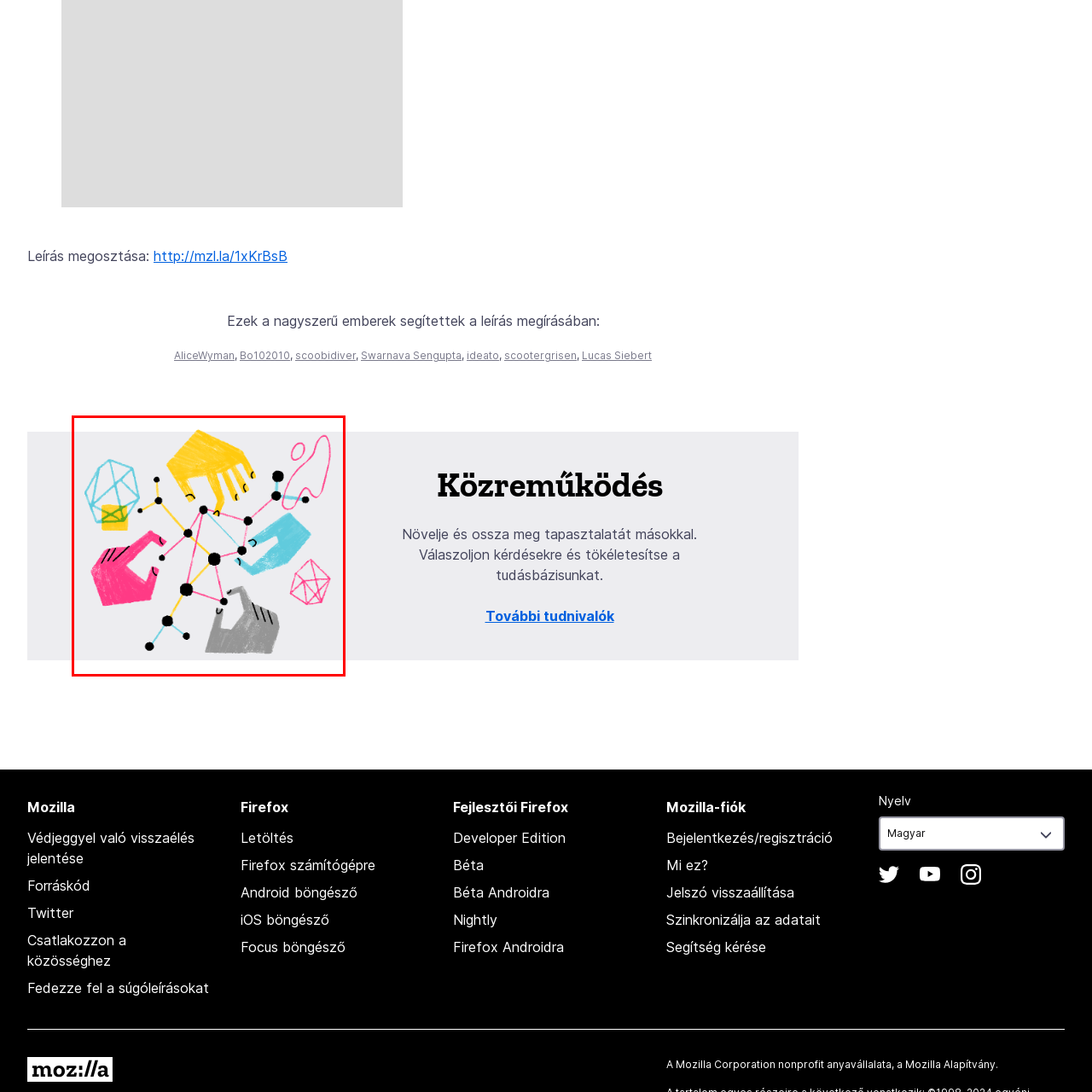Inspect the area marked by the red box and provide a short answer to the question: What do the black dots and lines represent?

Interconnected nodes